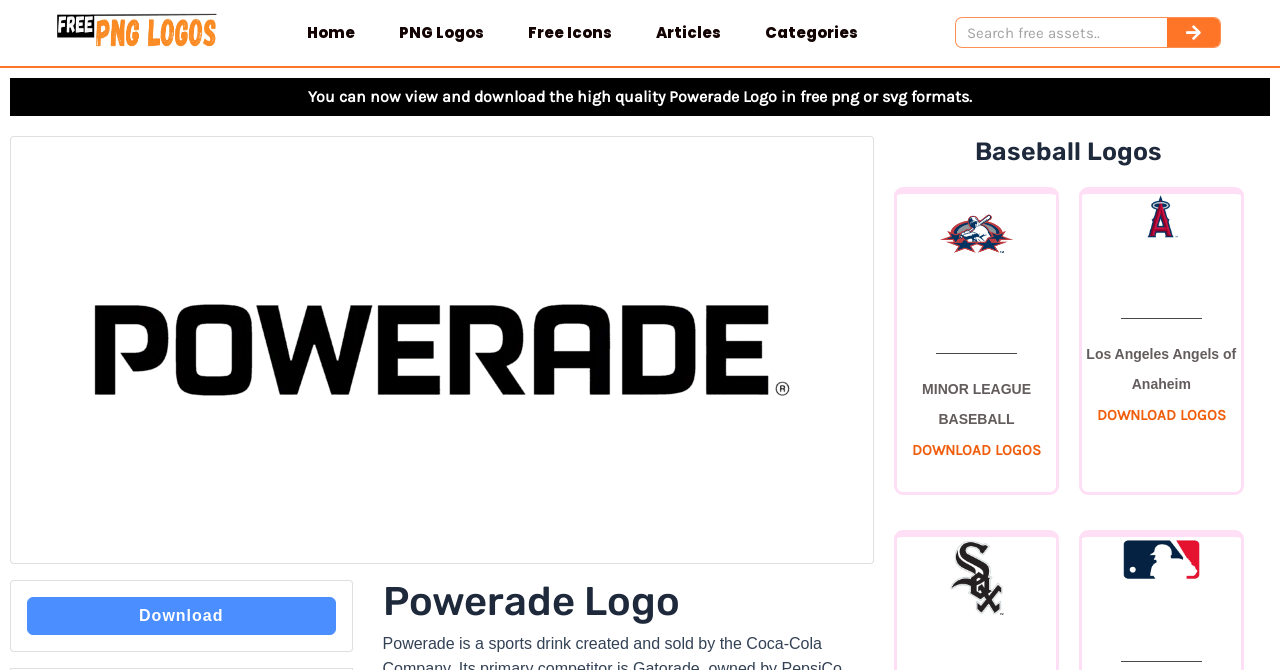Find the bounding box of the element with the following description: "PNG Logos". The coordinates must be four float numbers between 0 and 1, formatted as [left, top, right, bottom].

[0.295, 0.015, 0.394, 0.084]